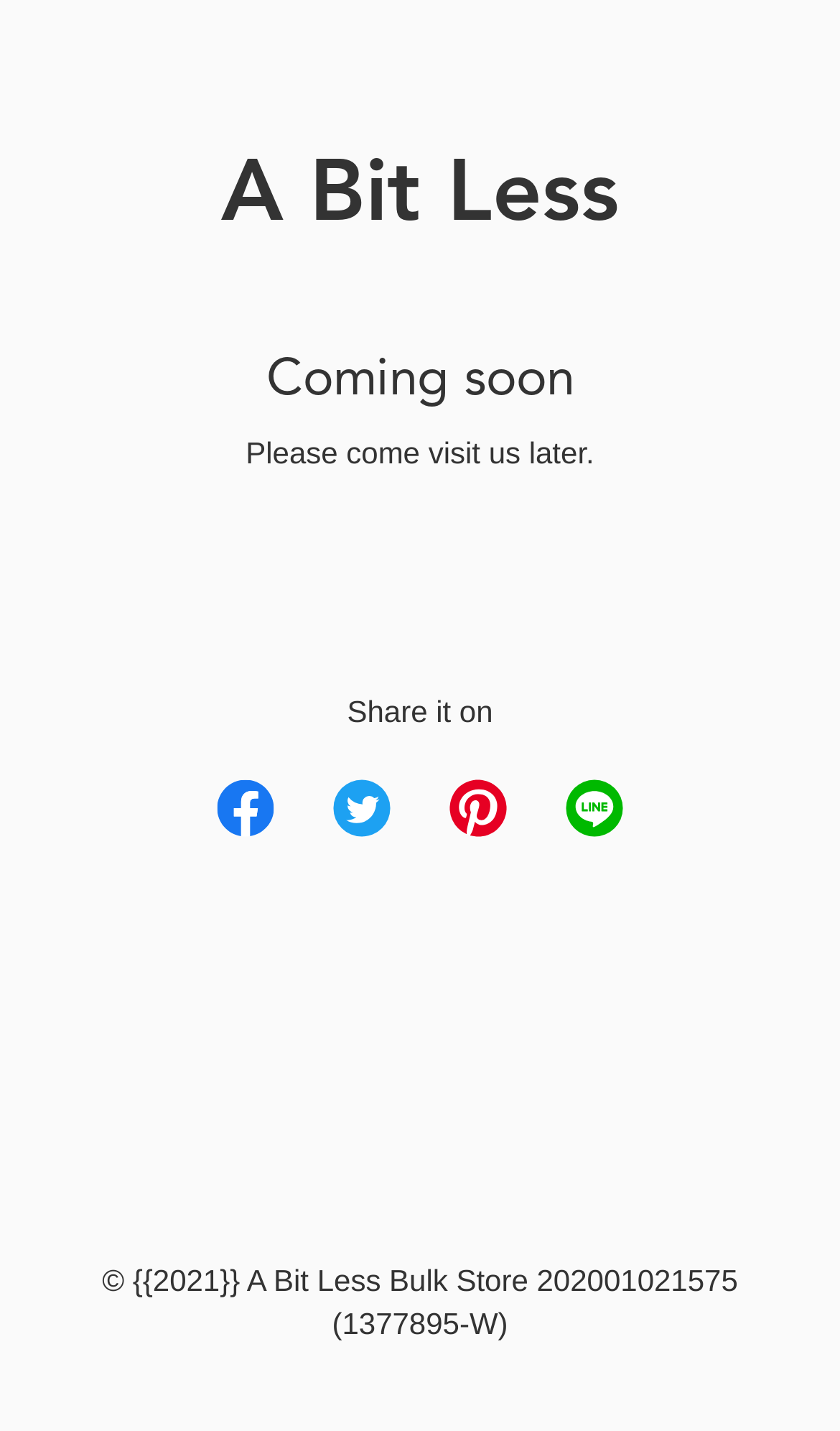Consider the image and give a detailed and elaborate answer to the question: 
What is the position of the Facebook link?

Based on the bounding box coordinates of the Facebook link [0.229, 0.583, 0.367, 0.608], it can be inferred that the Facebook link is located at the top-left position of the social media sharing section.